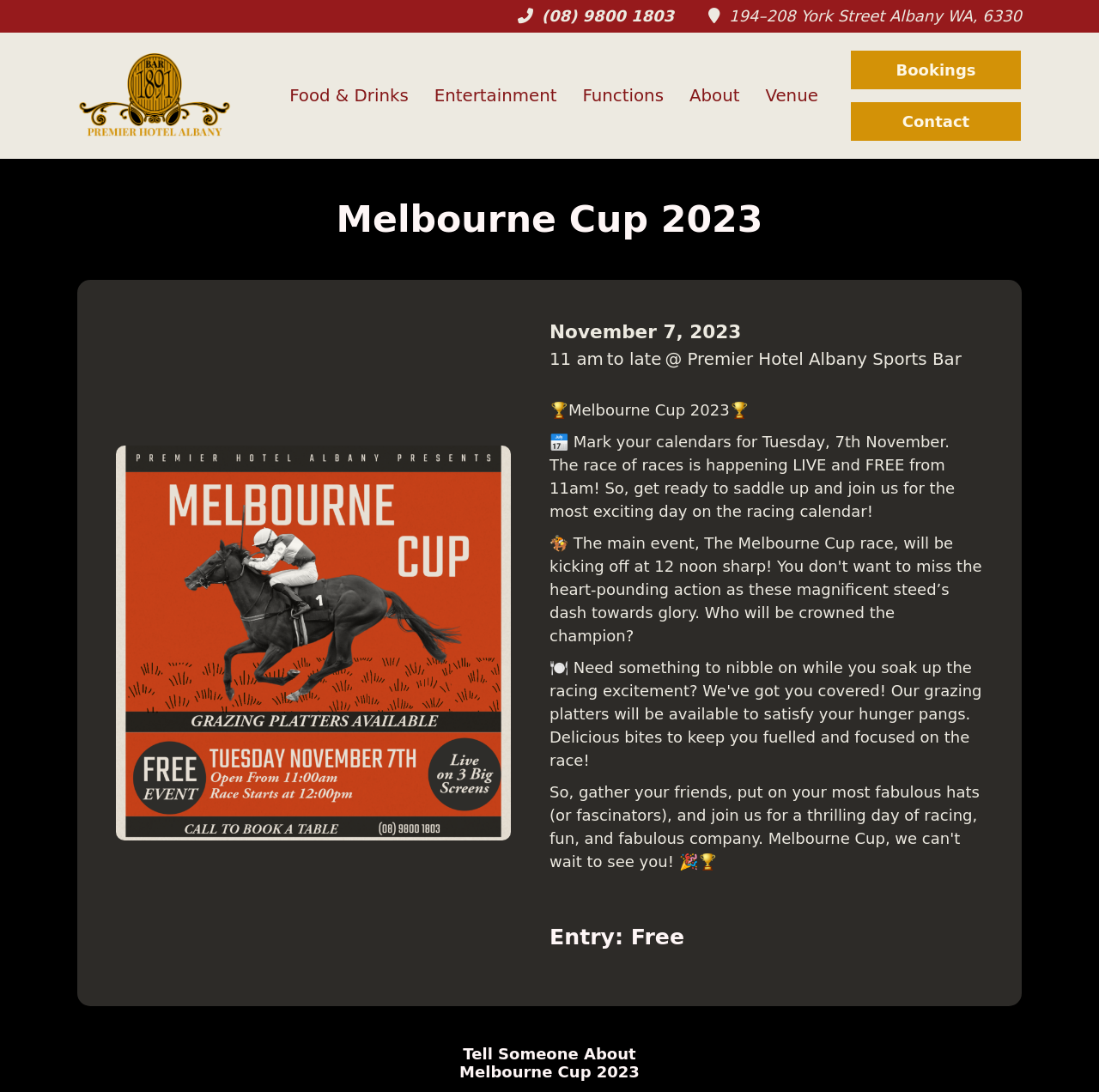Is the Melbourne Cup 2023 event free to attend?
Please provide a comprehensive answer to the question based on the webpage screenshot.

I found the answer by looking at the StaticText element with the text 'Entry: Free' which is located below the description of the event and has a bounding box coordinate of [0.5, 0.846, 0.623, 0.869].